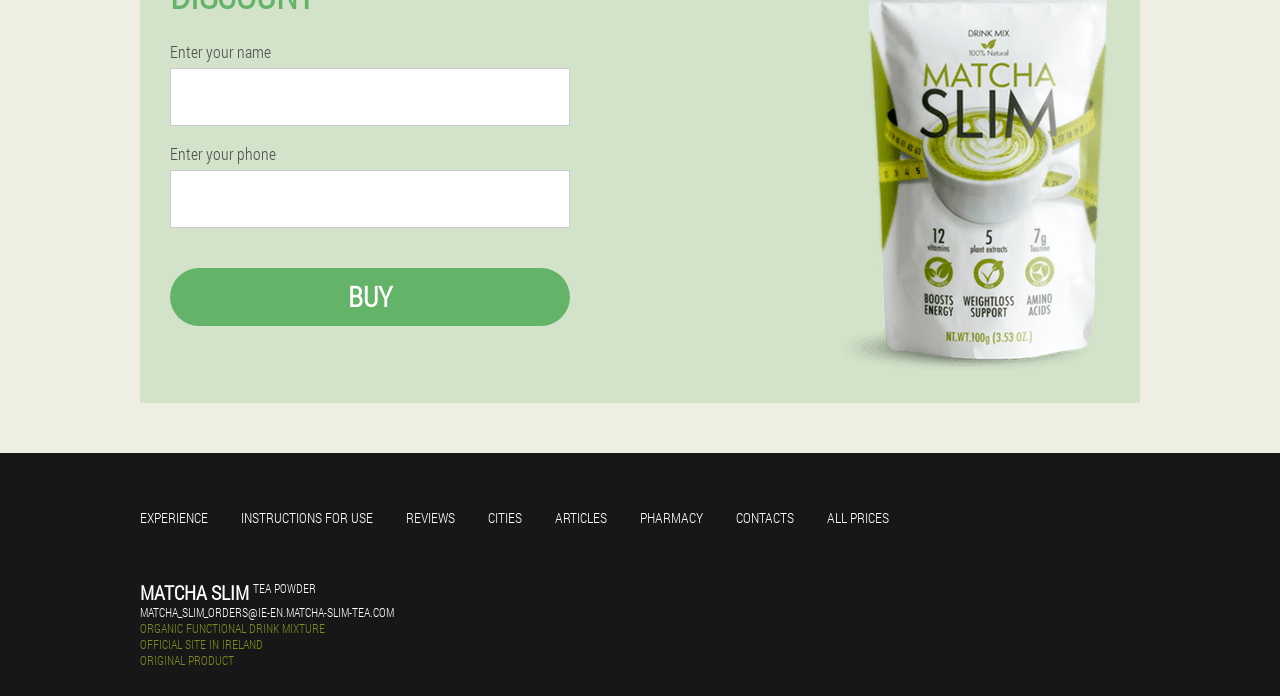Please mark the bounding box coordinates of the area that should be clicked to carry out the instruction: "View MATCHA SLIM TEA POWDER details".

[0.109, 0.837, 0.891, 0.865]